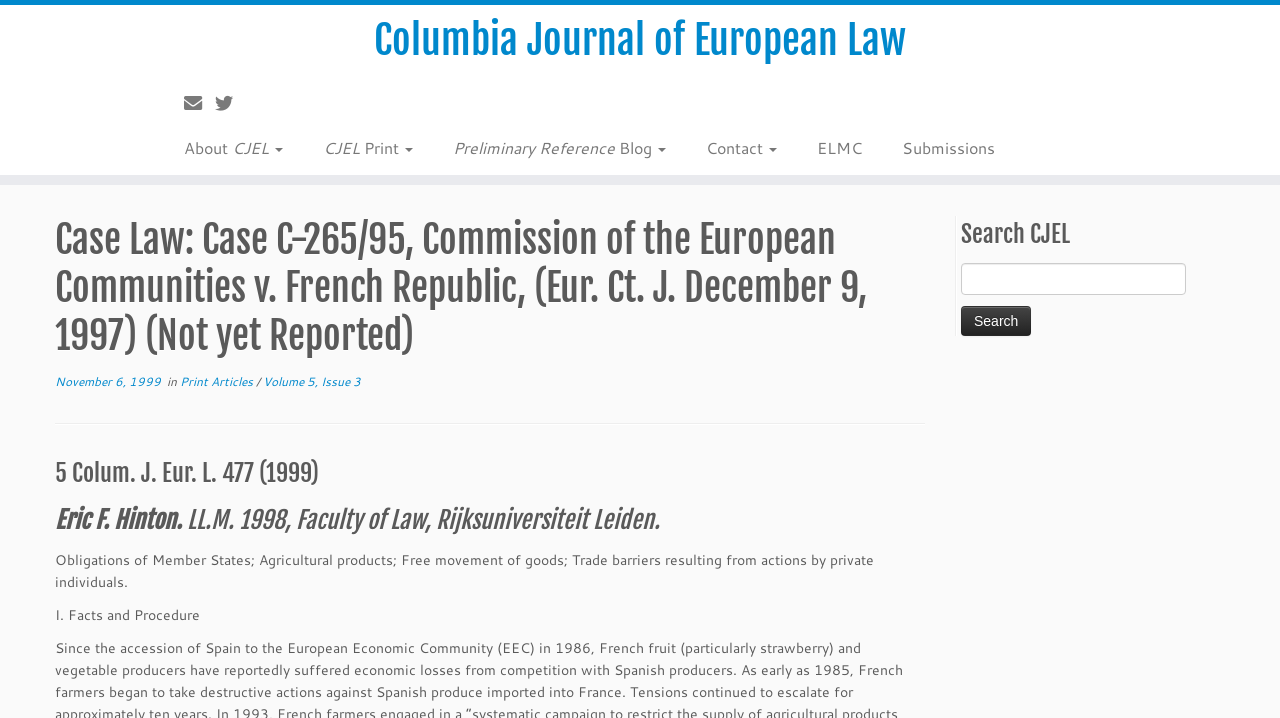Please specify the bounding box coordinates of the area that should be clicked to accomplish the following instruction: "Read about CJEL". The coordinates should consist of four float numbers between 0 and 1, i.e., [left, top, right, bottom].

[0.14, 0.184, 0.237, 0.228]